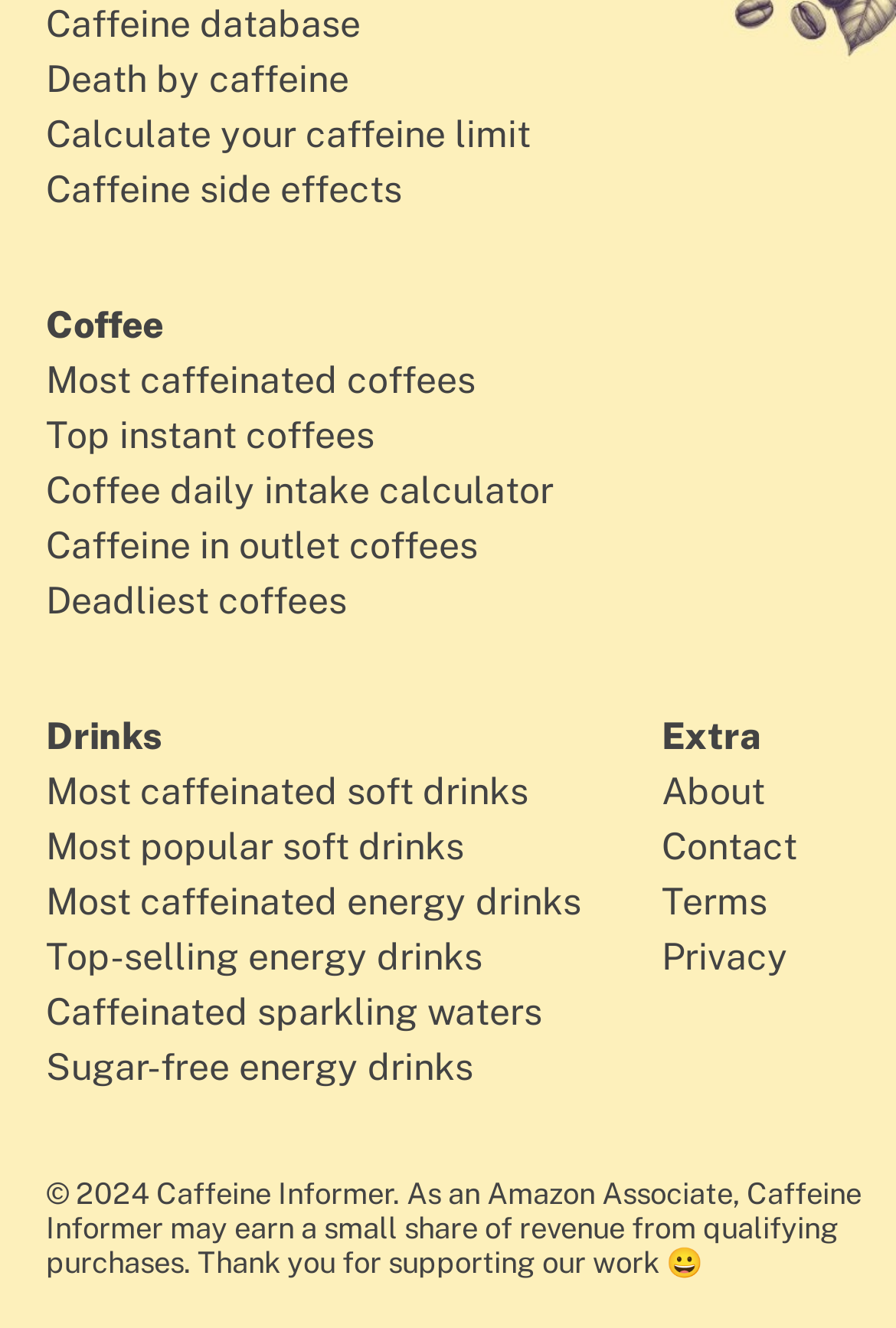Determine the bounding box coordinates of the target area to click to execute the following instruction: "Explore deadliest coffees."

[0.051, 0.435, 0.387, 0.468]